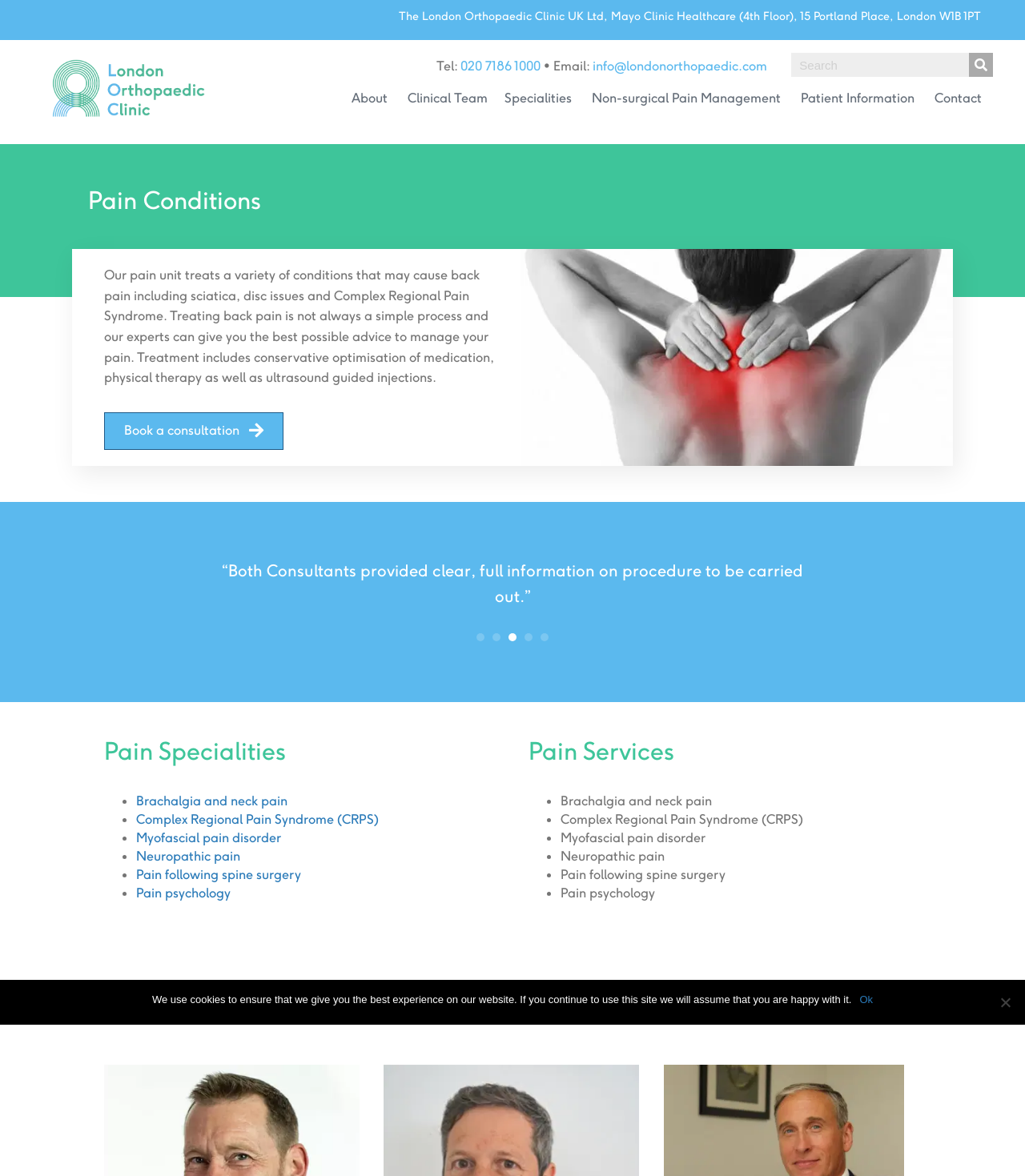Could you determine the bounding box coordinates of the clickable element to complete the instruction: "Click the link to contact"? Provide the coordinates as four float numbers between 0 and 1, i.e., [left, top, right, bottom].

[0.904, 0.066, 0.969, 0.102]